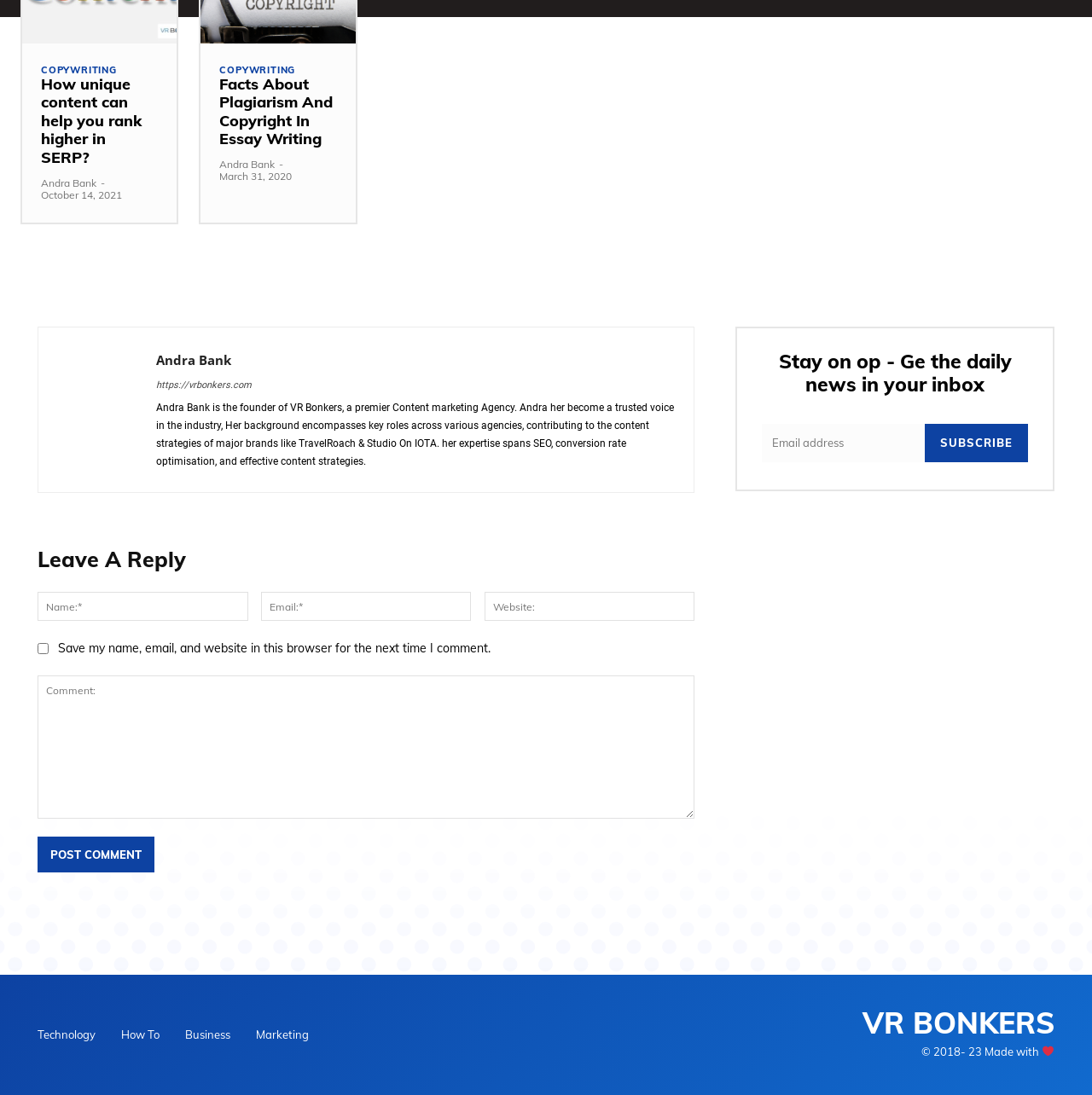Show the bounding box coordinates of the region that should be clicked to follow the instruction: "Click on the 'Technology' link."

[0.034, 0.935, 0.088, 0.955]